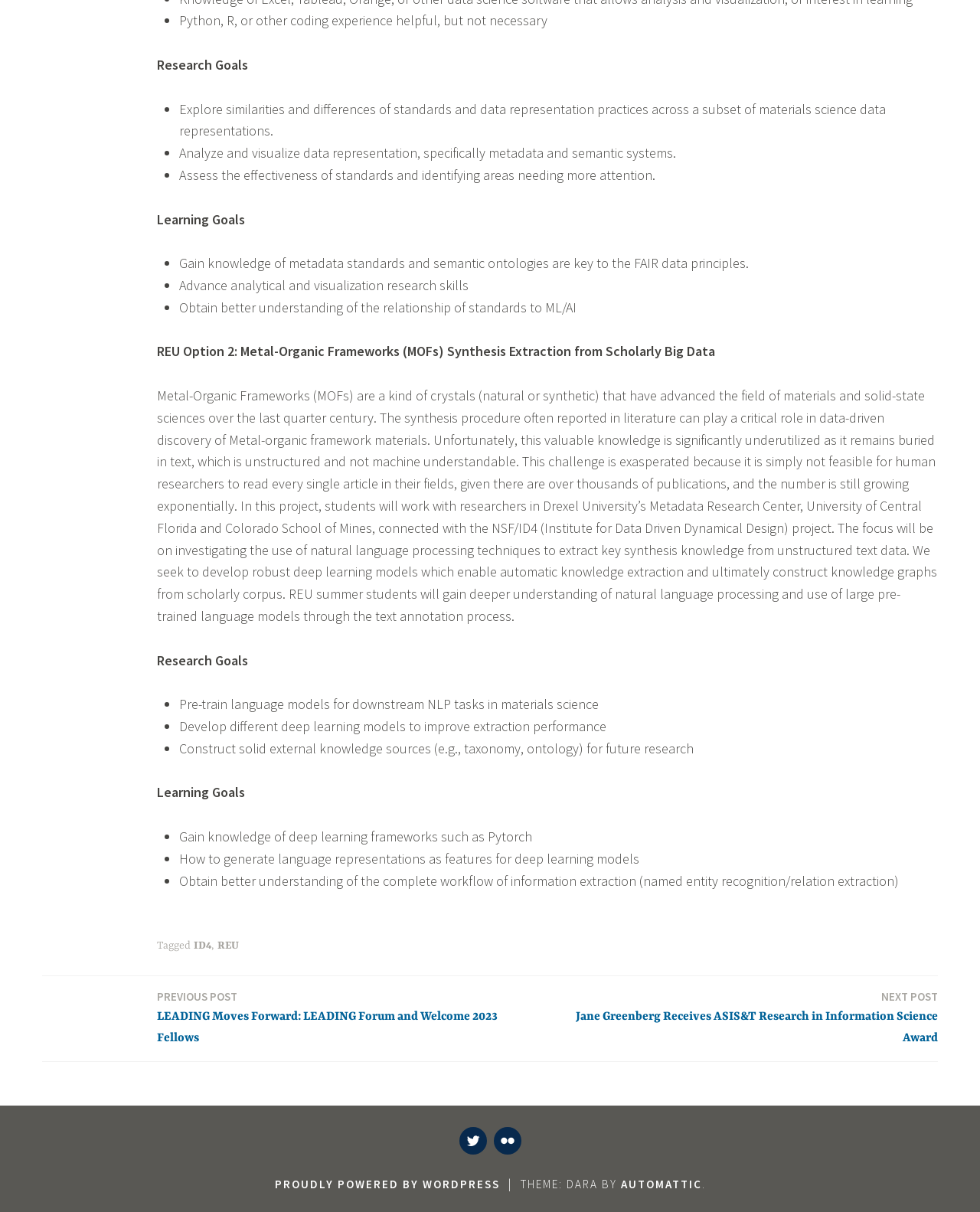From the image, can you give a detailed response to the question below:
What is the name of the institute connected with the NSF/ID4 project?

According to the text in REU Option 2, the institute connected with the NSF/ID4 project is Drexel University’s Metadata Research Center, University of Central Florida, and Colorado School of Mines.